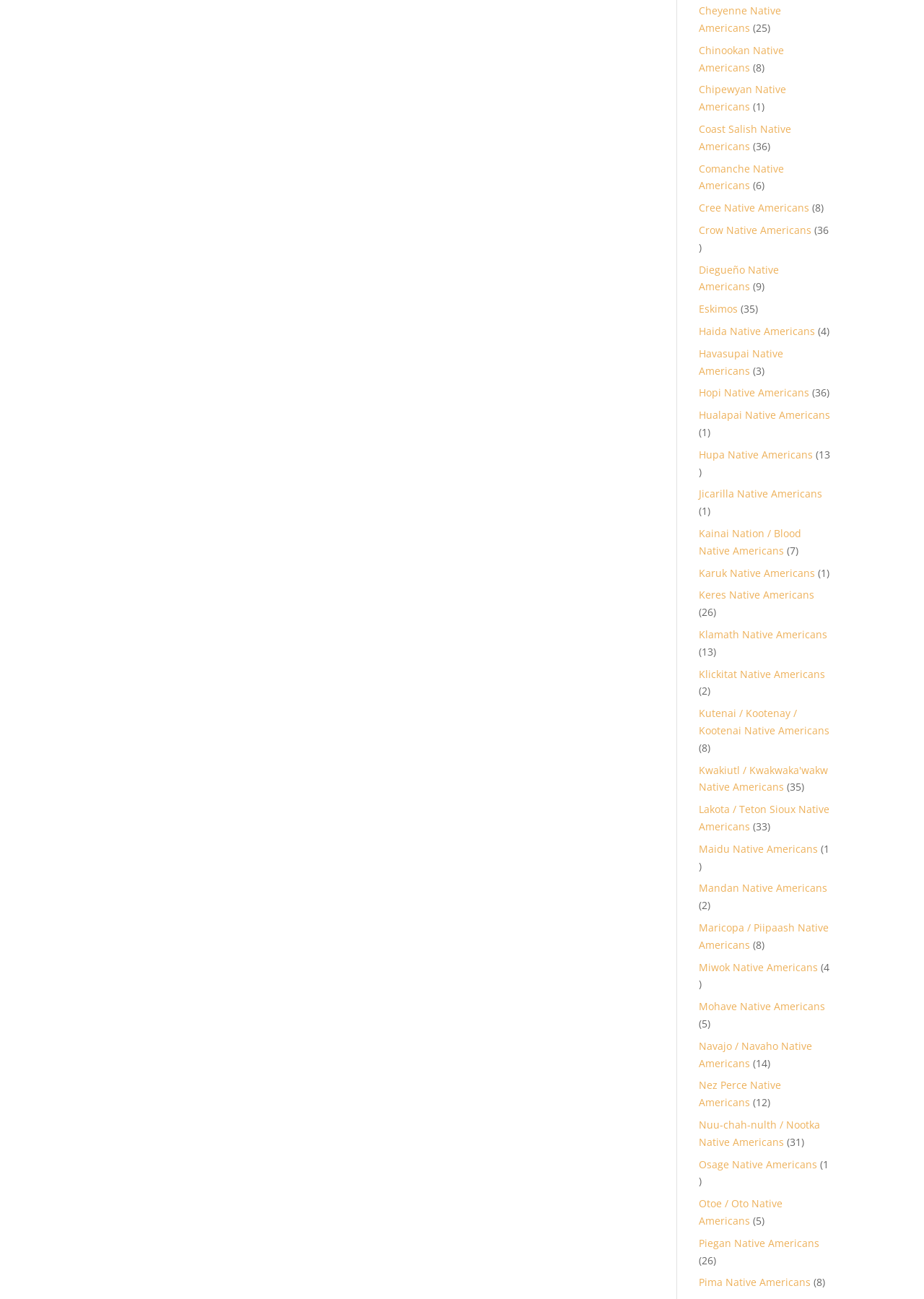Identify the bounding box coordinates of the area you need to click to perform the following instruction: "Click on Cheyenne Native Americans".

[0.756, 0.003, 0.845, 0.027]